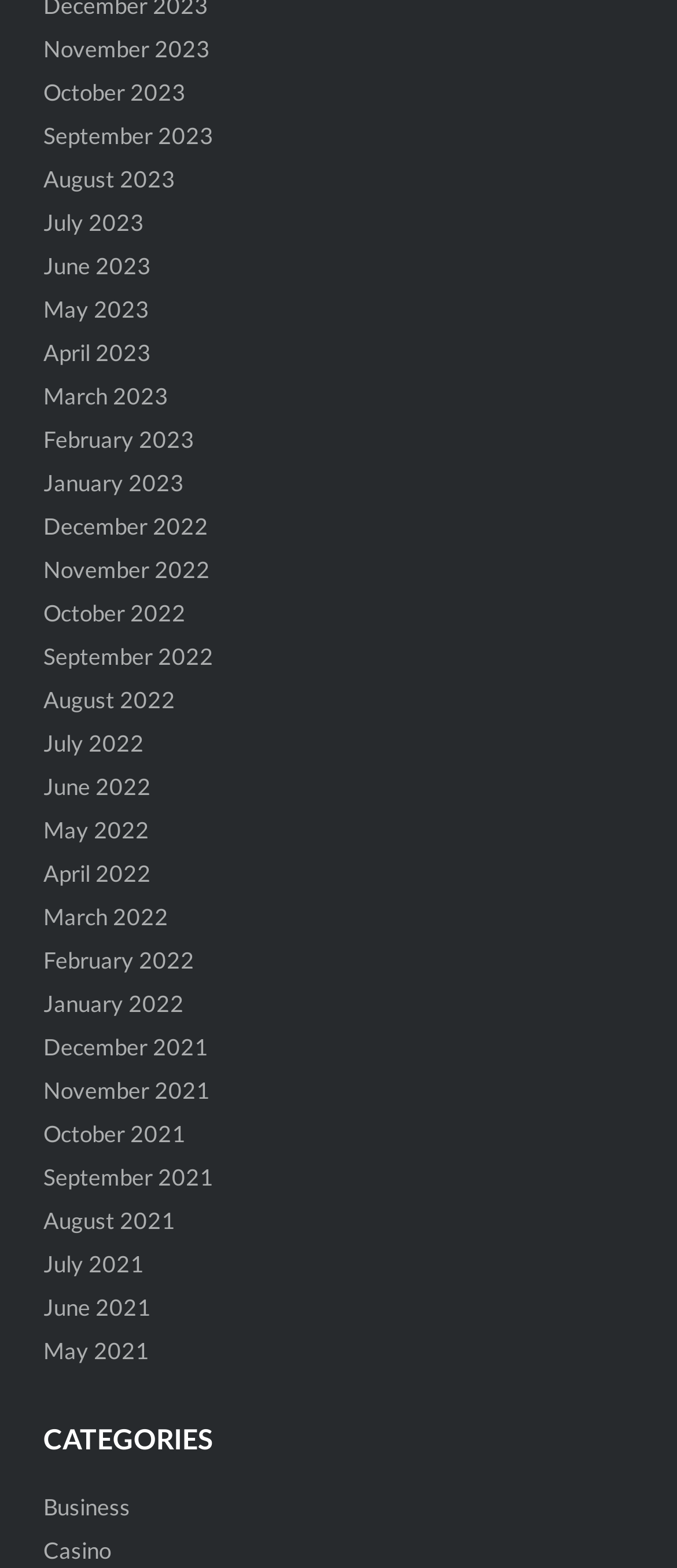How many months are listed?
From the screenshot, provide a brief answer in one word or phrase.

24